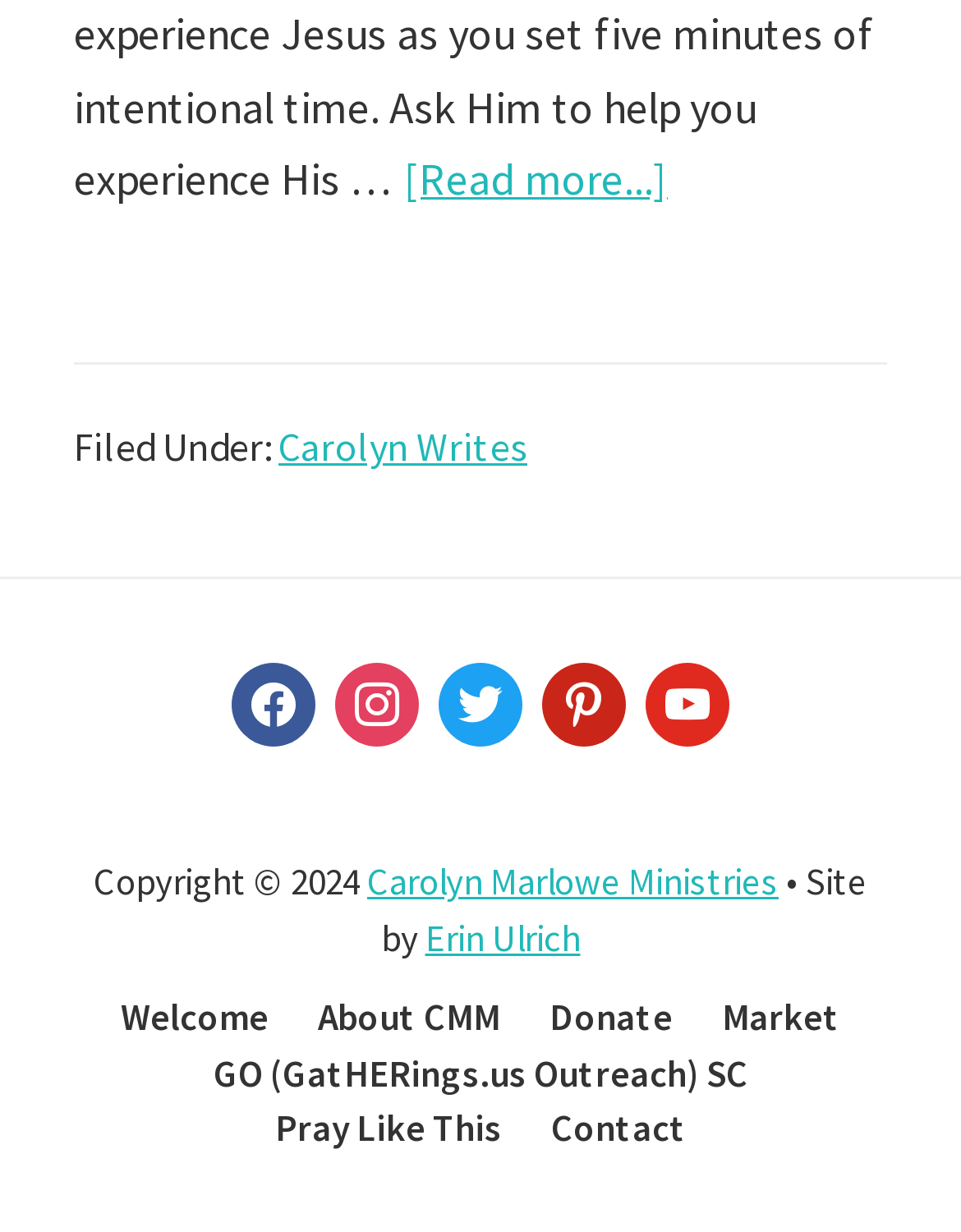Please identify the bounding box coordinates of the region to click in order to complete the task: "Read more about Have You Ever Tasted the Lord?". The coordinates must be four float numbers between 0 and 1, specified as [left, top, right, bottom].

[0.421, 0.116, 0.695, 0.174]